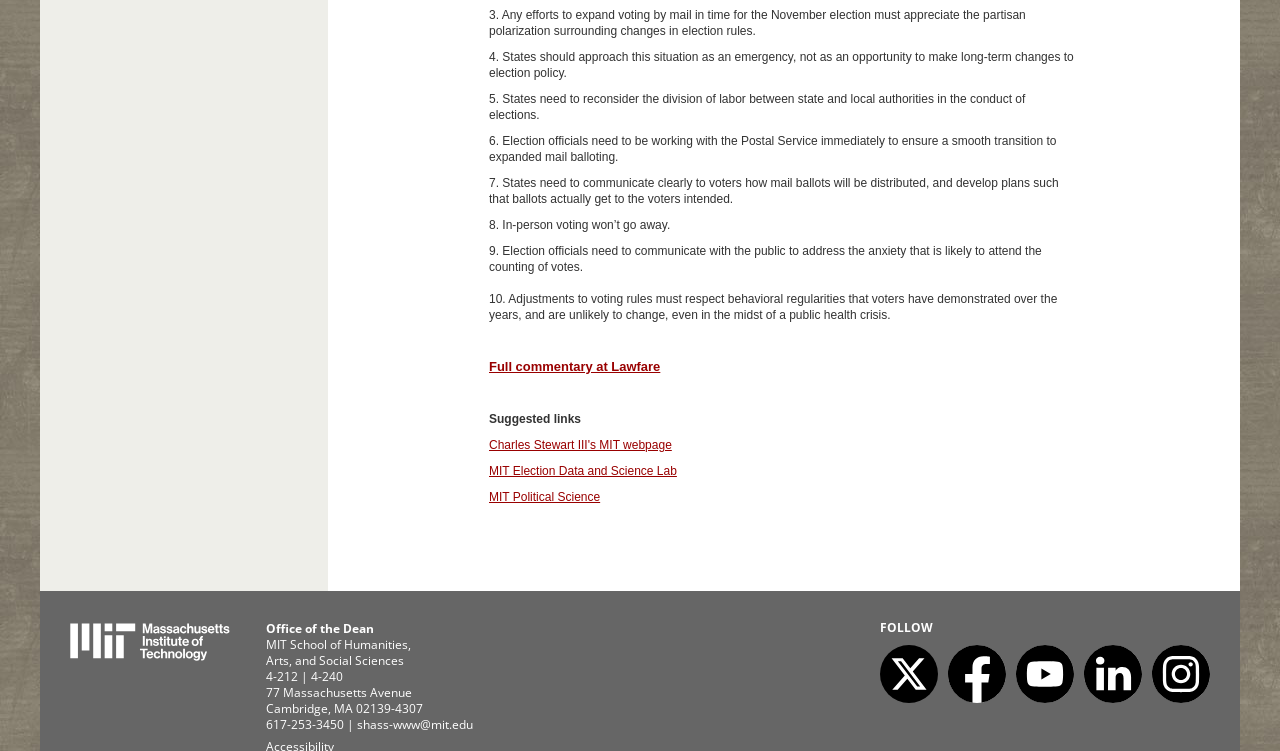What is the institution affiliated with the author?
Answer the question with a thorough and detailed explanation.

The institution affiliated with the author is MIT, as indicated by the links to 'MIT Election Data and Science Lab' and 'MIT Political Science'.